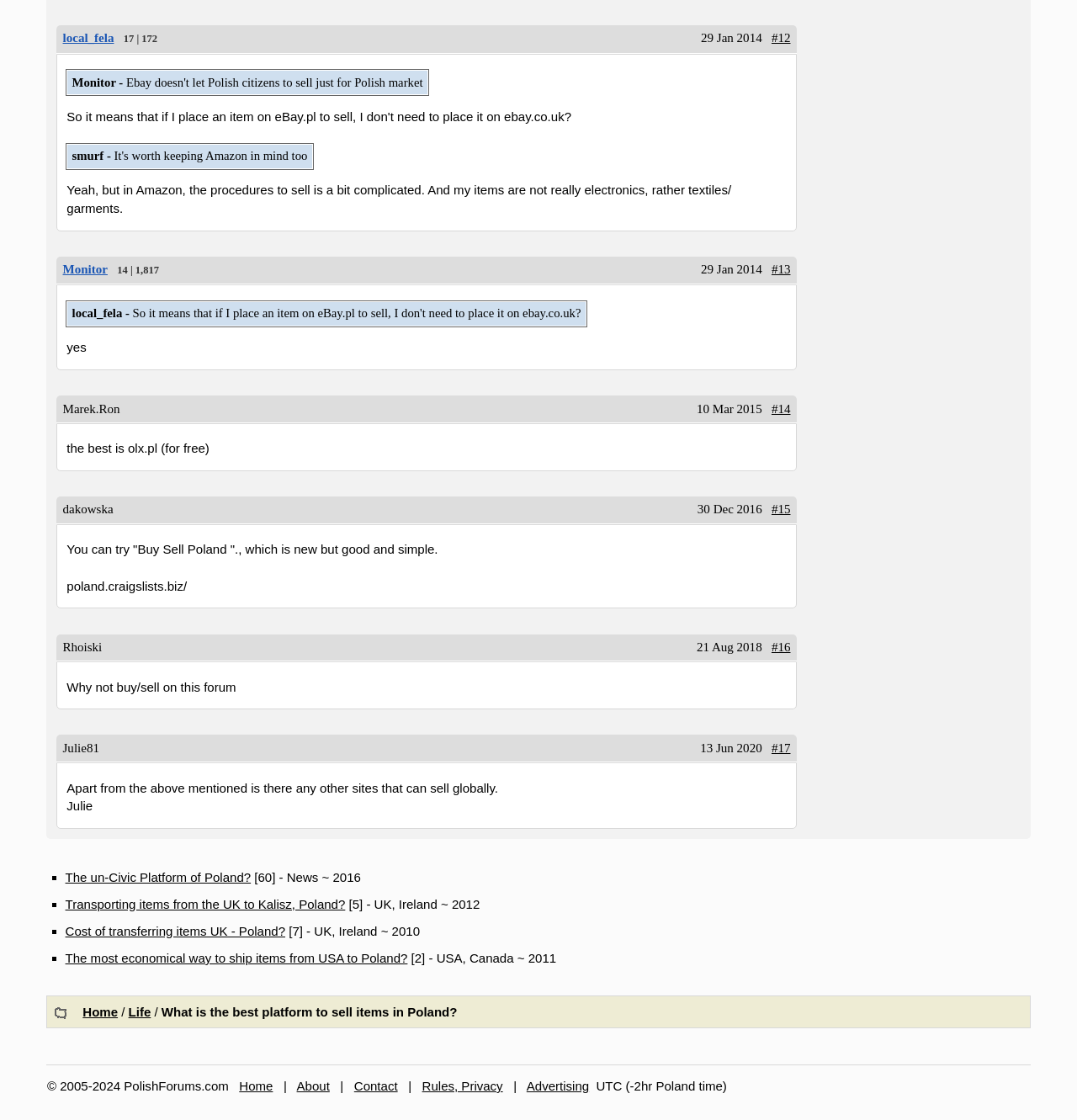Find the bounding box coordinates of the element you need to click on to perform this action: 'Click on the link to view thread #13'. The coordinates should be represented by four float values between 0 and 1, in the format [left, top, right, bottom].

[0.716, 0.235, 0.734, 0.247]